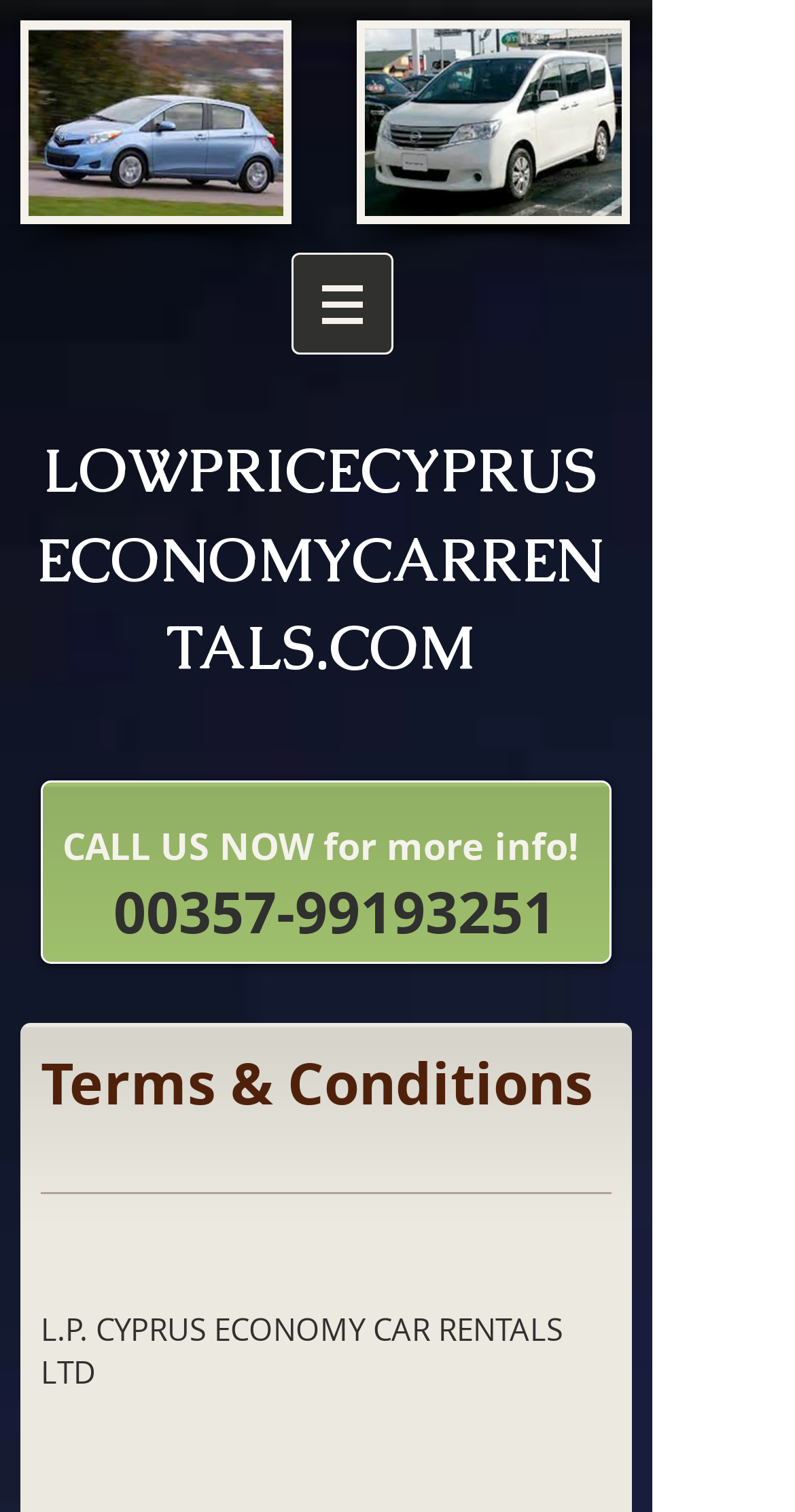What is the purpose of the 'Site' button?
Carefully analyze the image and provide a detailed answer to the question.

The 'Site' button is a navigation element on the webpage, suggesting that it is intended to help users navigate the website. The button is displayed prominently on the webpage, and its location suggests that it is a primary navigation element.